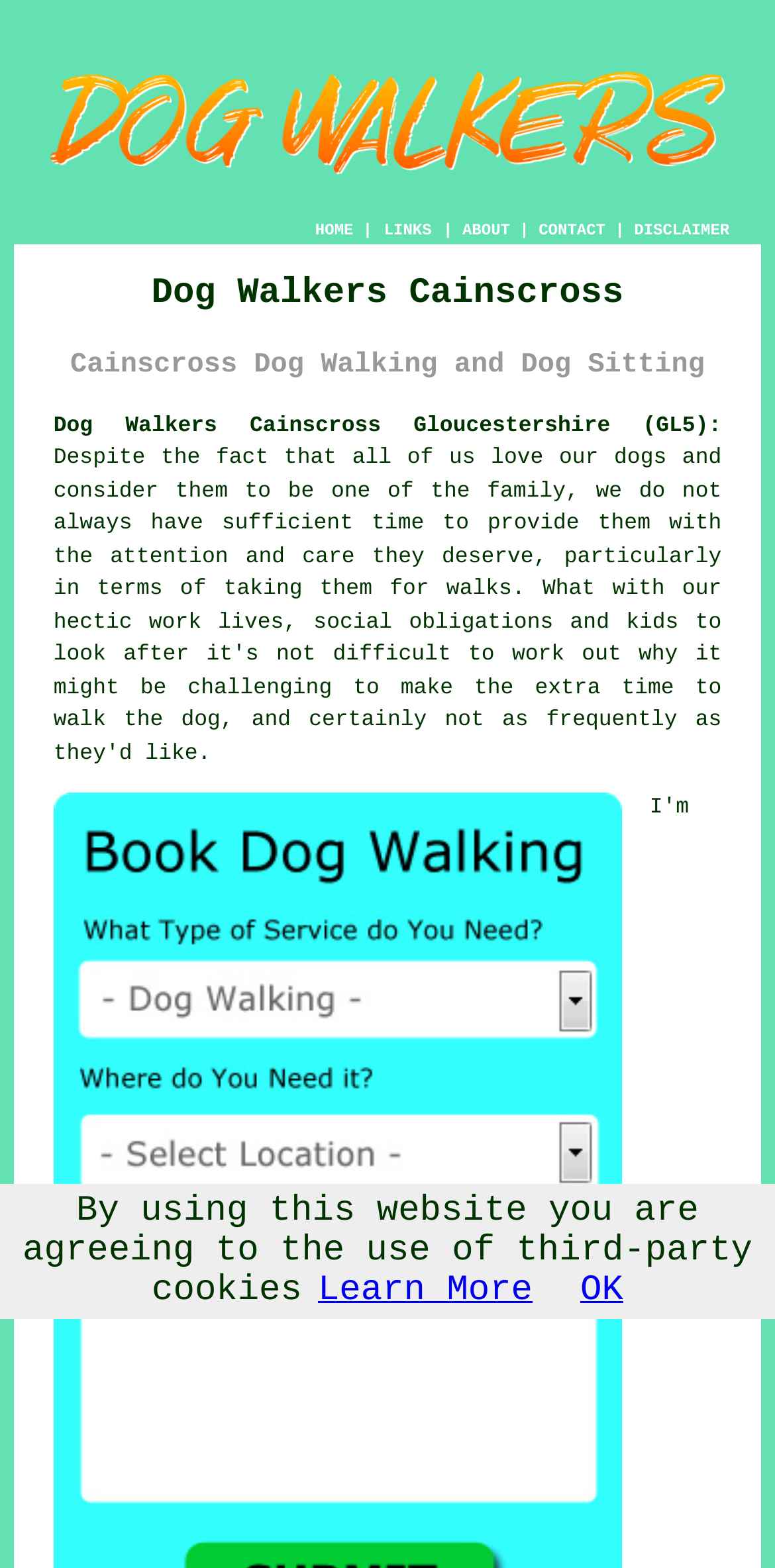Determine the heading of the webpage and extract its text content.

Dog Walkers Cainscross